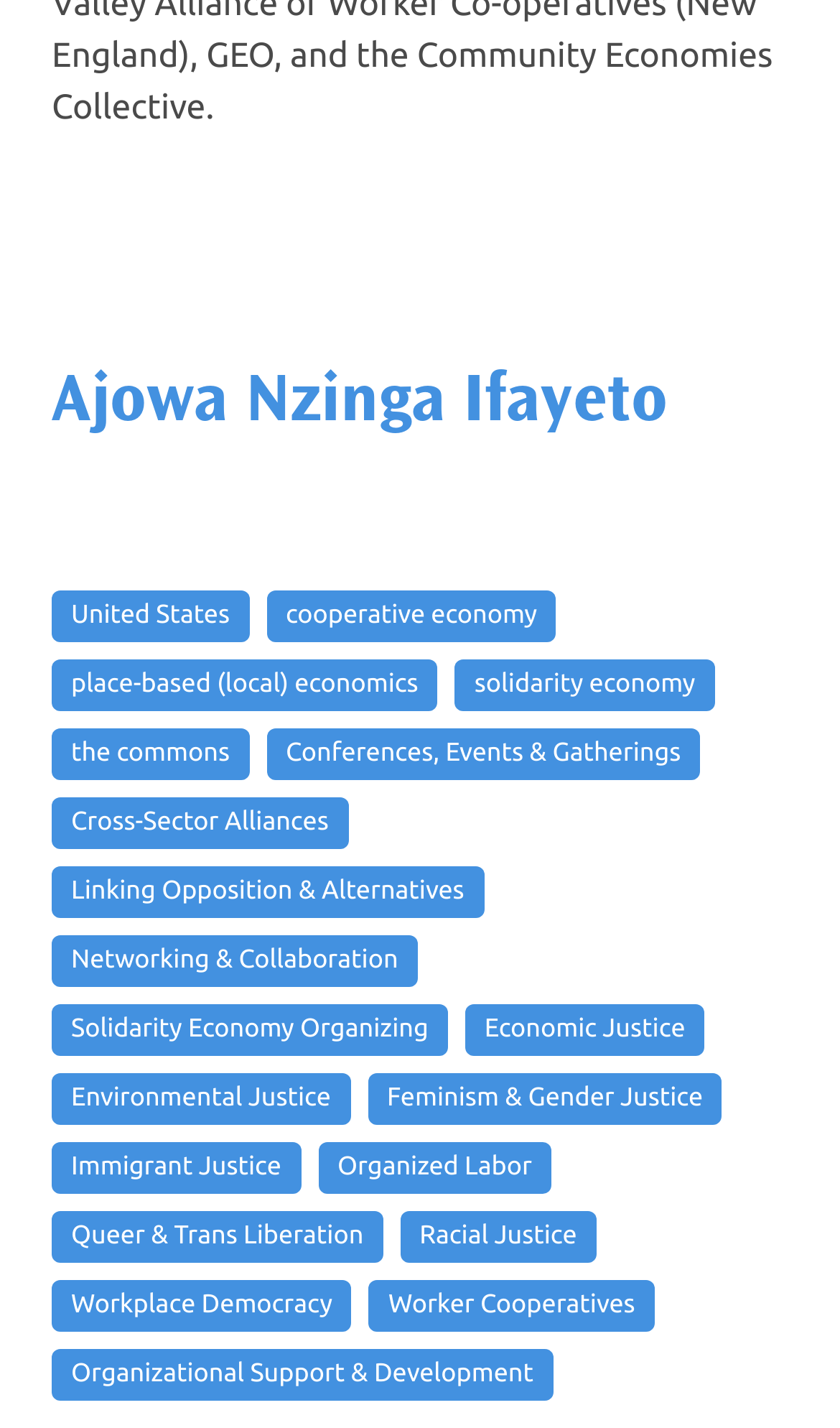Provide the bounding box coordinates of the UI element that matches the description: "United States".

[0.062, 0.413, 0.297, 0.45]